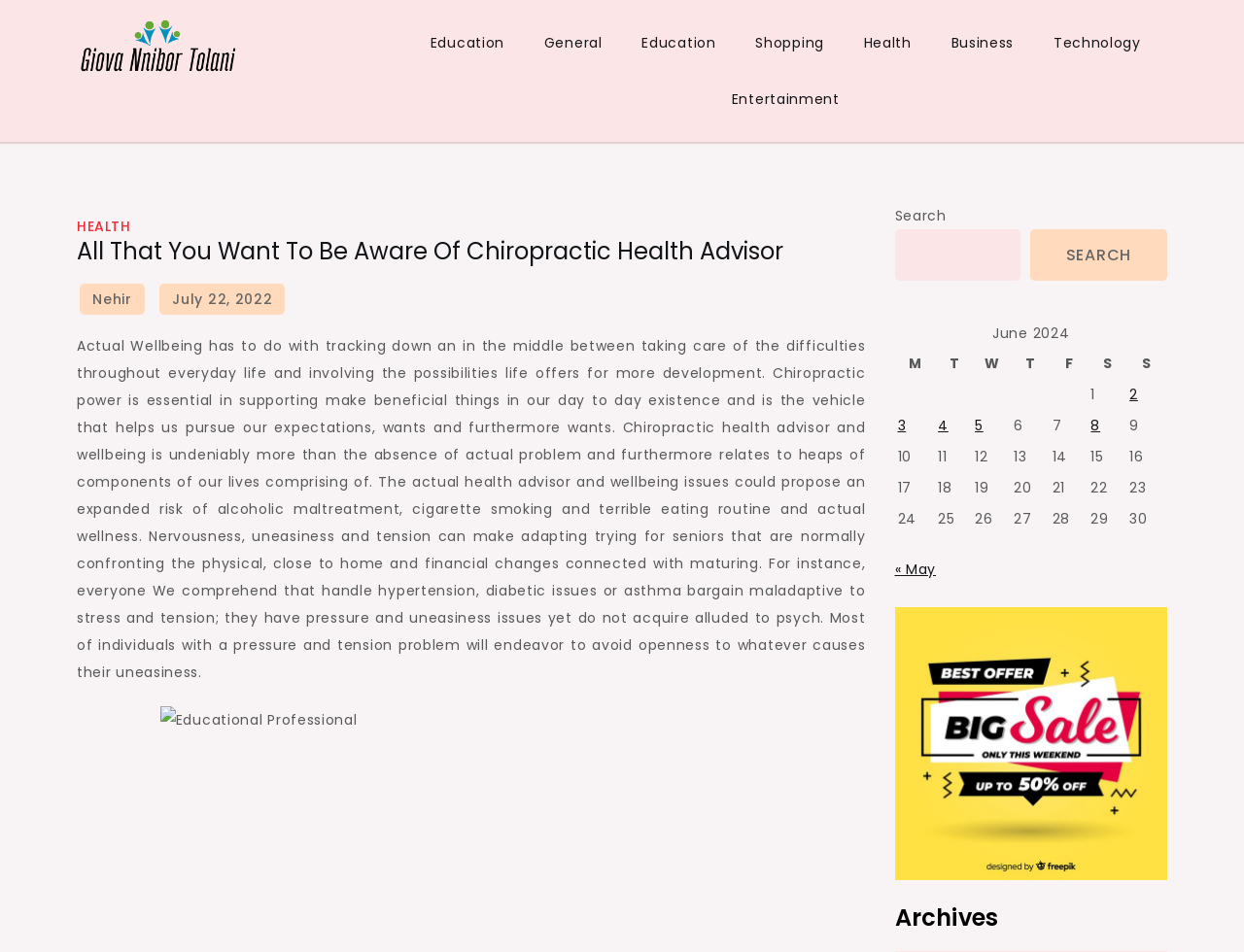Locate the UI element described as follows: "General Information". Return the bounding box coordinates as four float numbers between 0 and 1 in the order [left, top, right, bottom].

[0.062, 0.078, 0.317, 0.124]